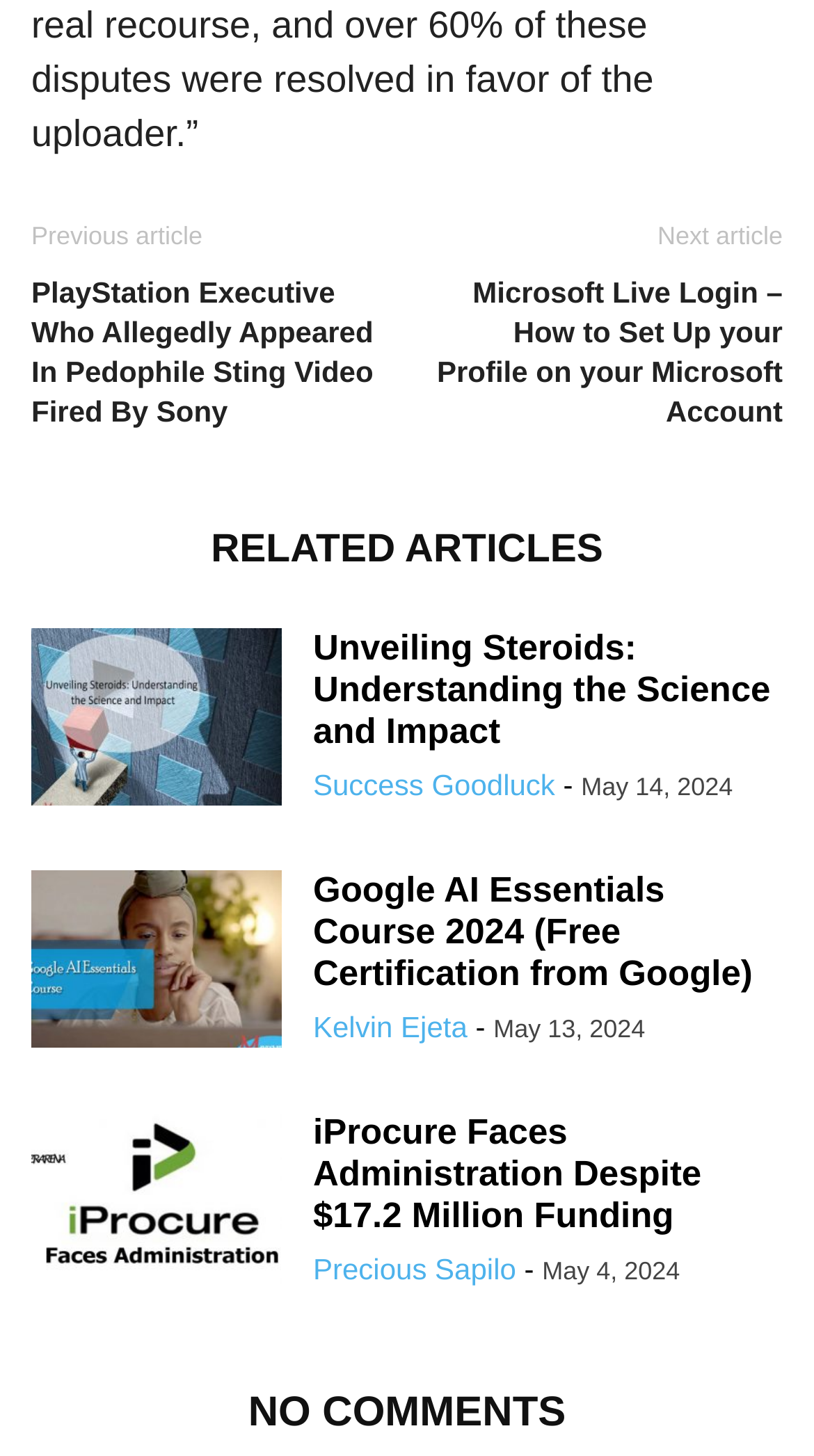Locate and provide the bounding box coordinates for the HTML element that matches this description: "Kelvin Ejeta".

[0.385, 0.693, 0.574, 0.716]